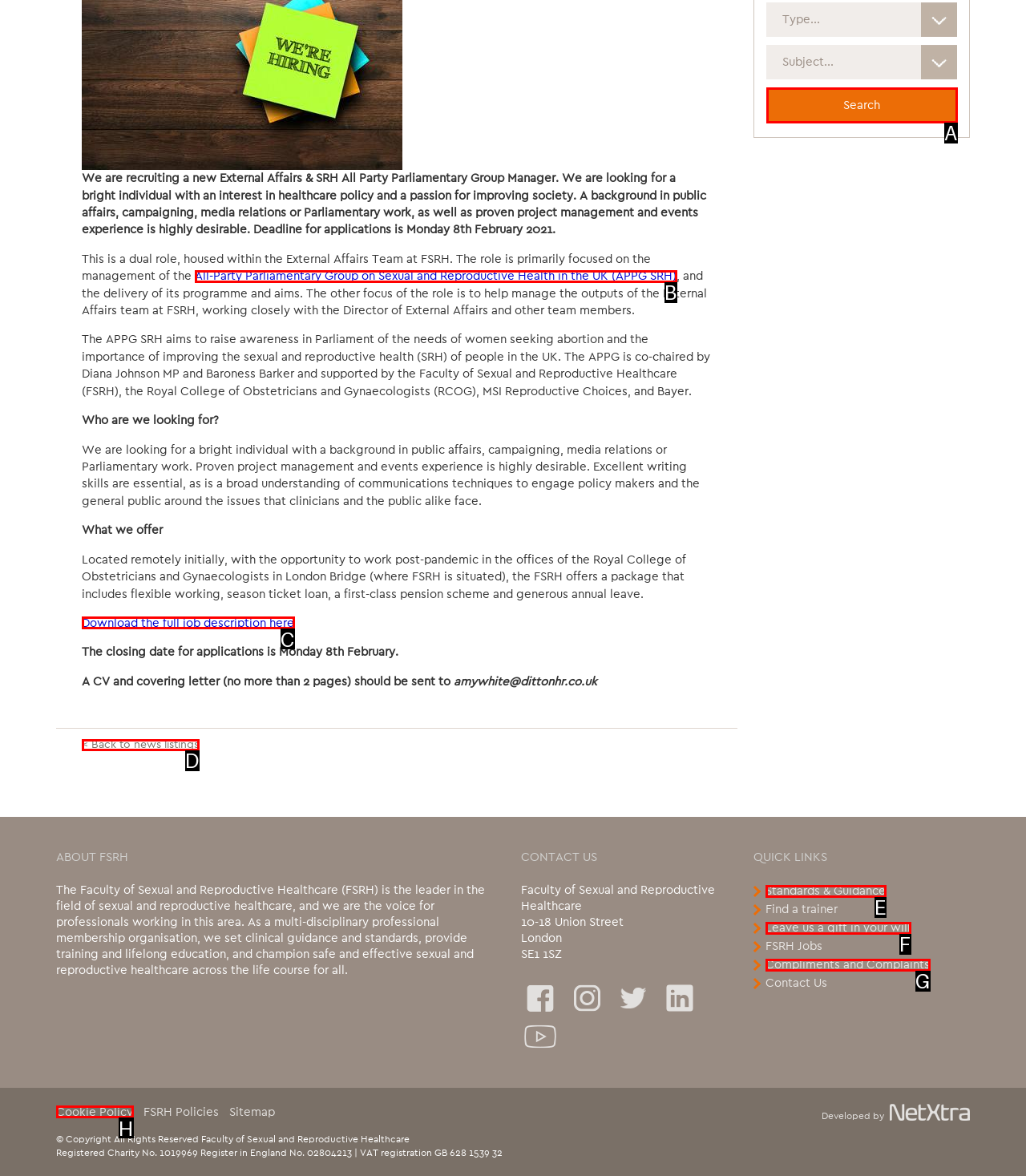Match the following description to the correct HTML element: < Back to news listings Indicate your choice by providing the letter.

D